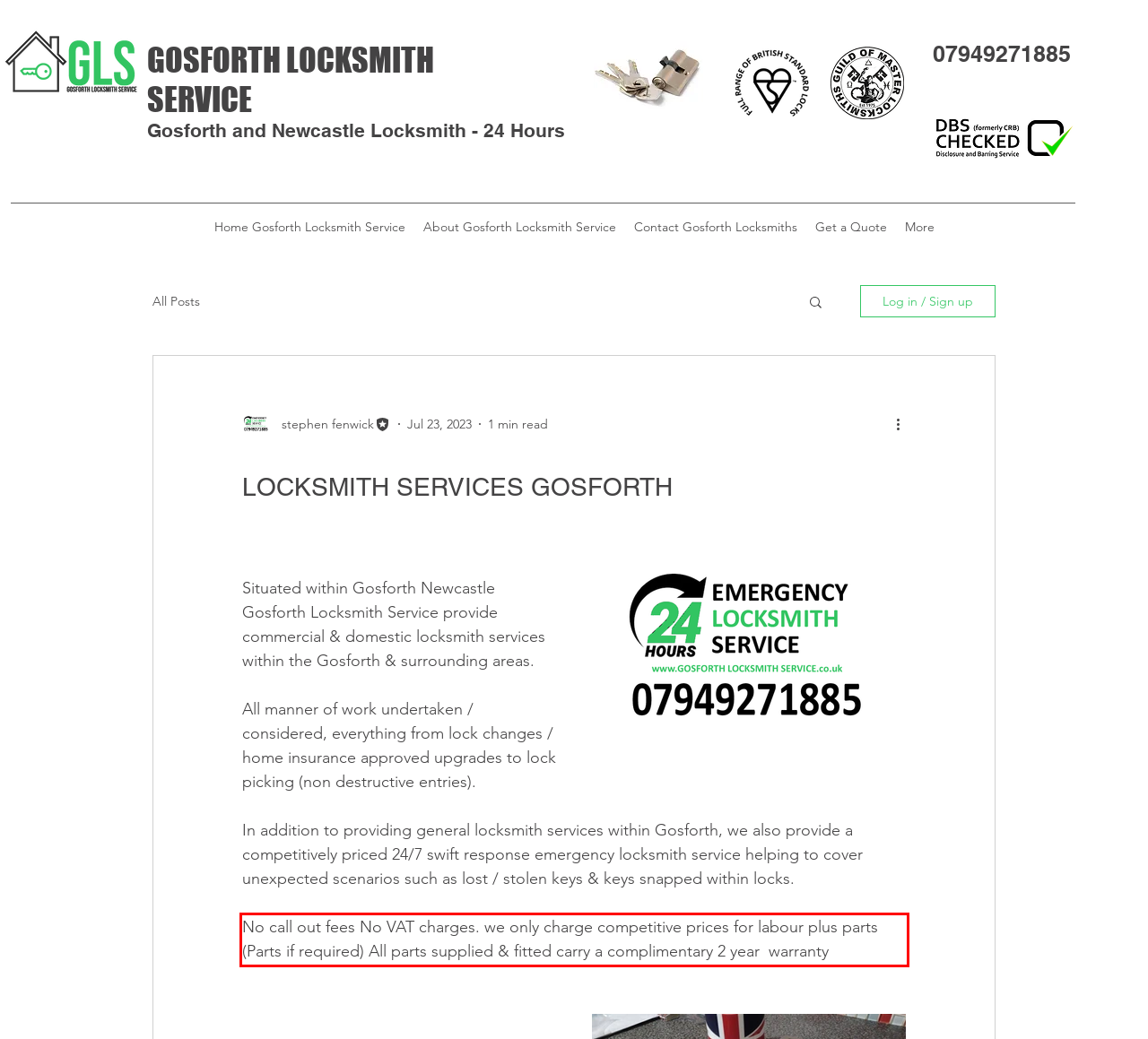Using the provided screenshot of a webpage, recognize the text inside the red rectangle bounding box by performing OCR.

No call out fees No VAT charges. we only charge competitive prices for labour plus parts (Parts if required) All parts supplied & fitted carry a complimentary 2 year warranty